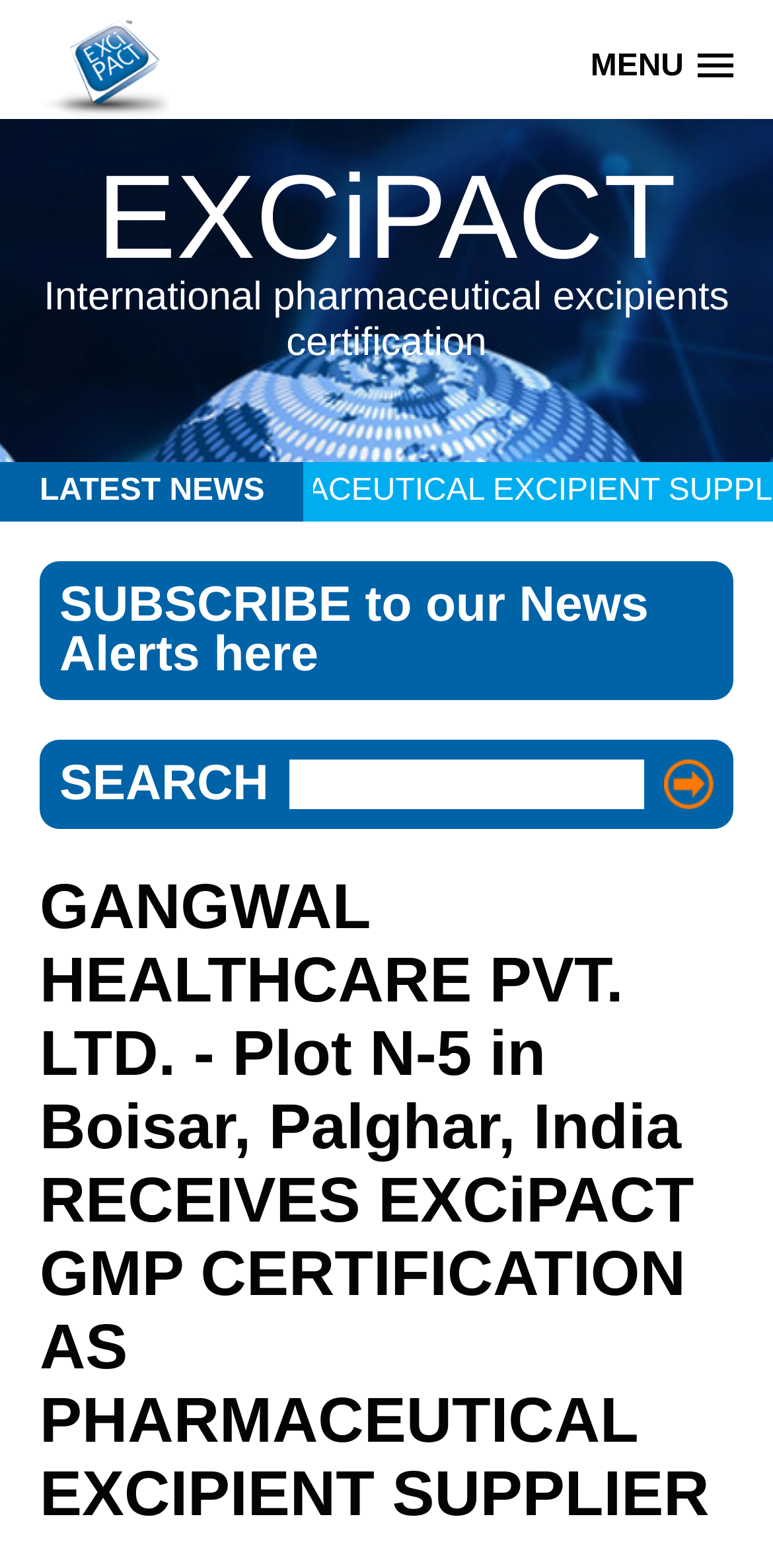How can users subscribe to news alerts?
Utilize the image to construct a detailed and well-explained answer.

The webpage provides a link 'SUBSCRIBE to our News Alerts here', which suggests that users can click on this link to subscribe to news alerts from Gangwal Healthcare.